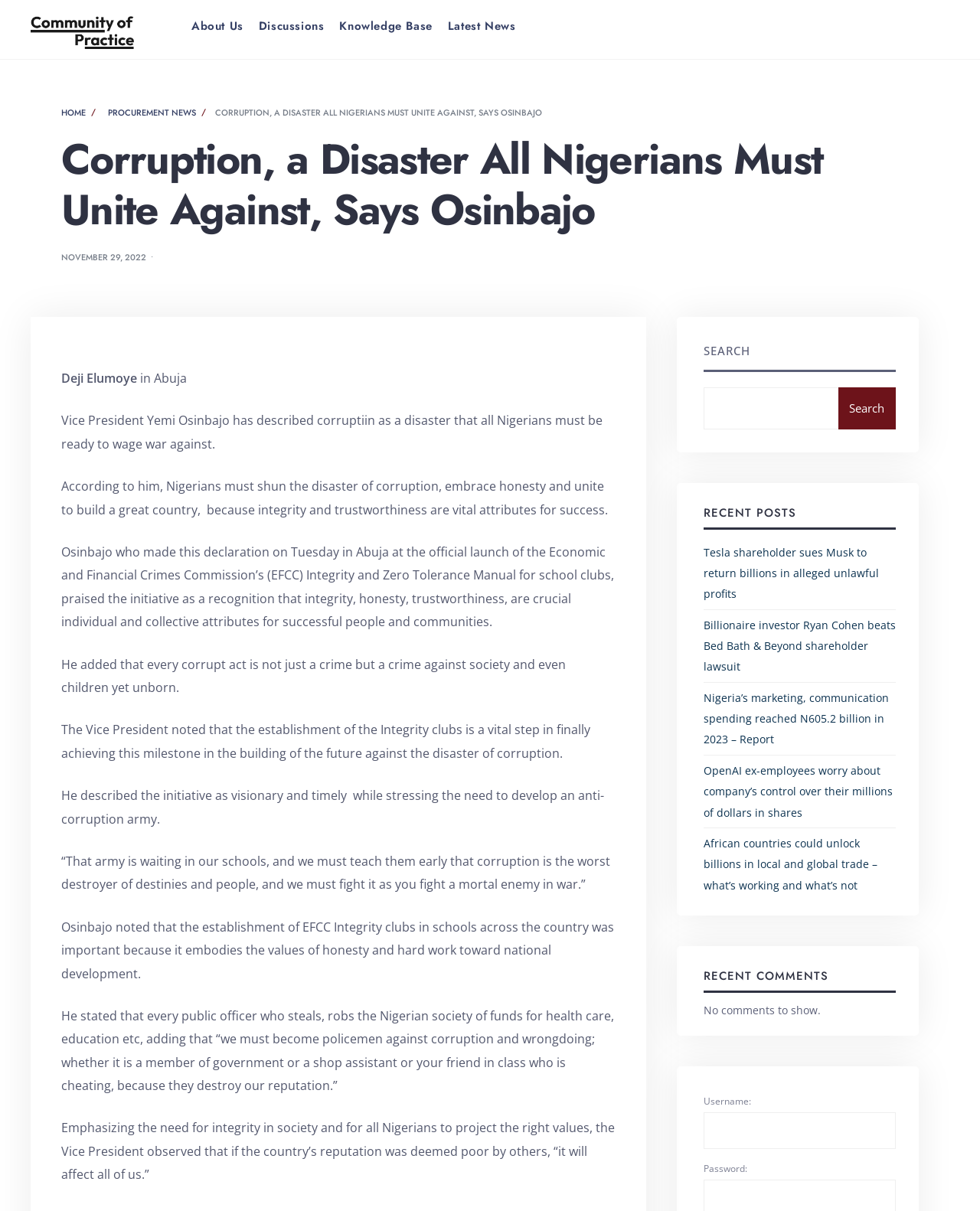Kindly provide the bounding box coordinates of the section you need to click on to fulfill the given instruction: "Click on the 'About Us' link".

[0.195, 0.006, 0.248, 0.036]